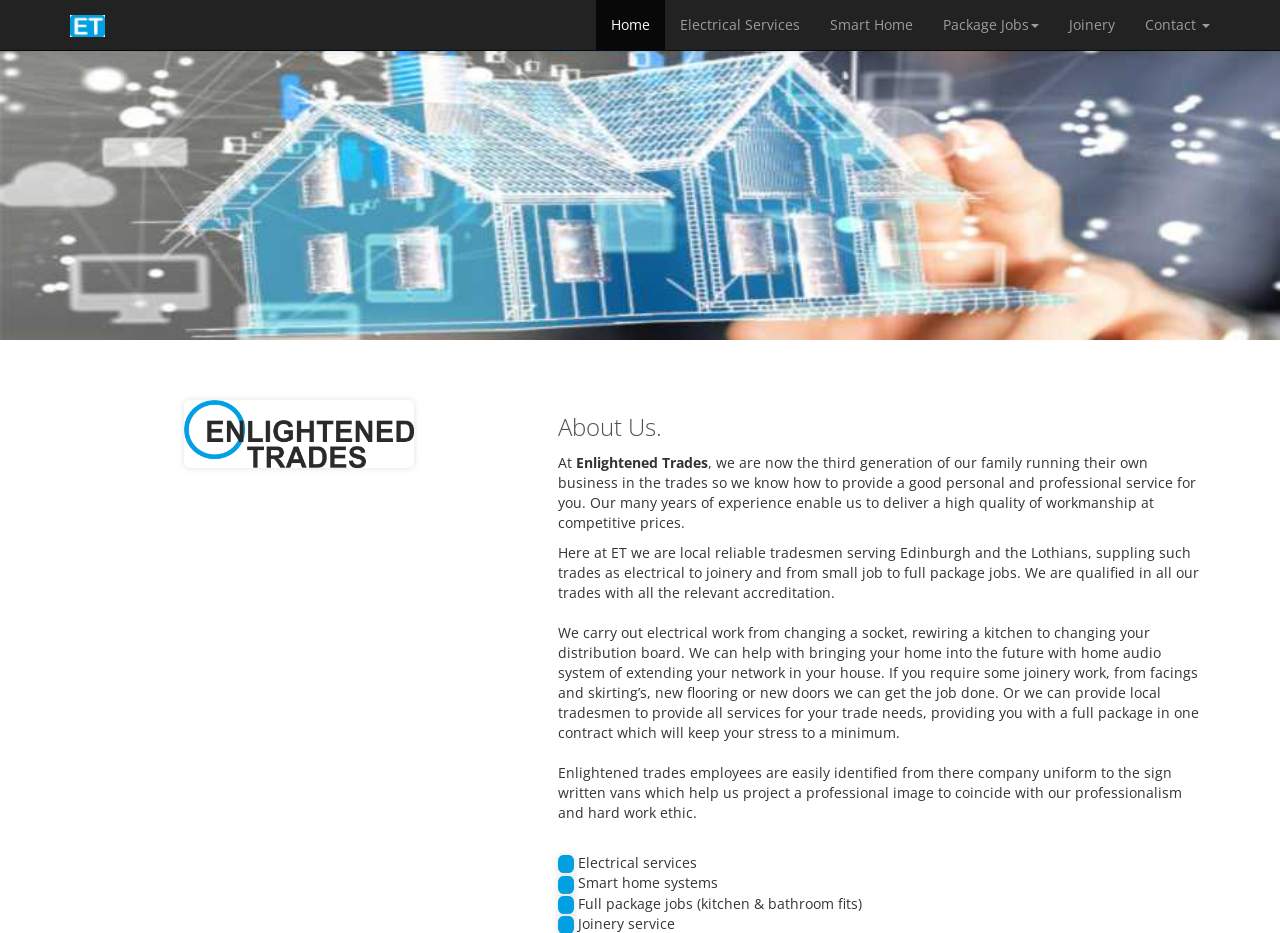Please provide the bounding box coordinate of the region that matches the element description: Home. Coordinates should be in the format (top-left x, top-left y, bottom-right x, bottom-right y) and all values should be between 0 and 1.

[0.466, 0.0, 0.52, 0.054]